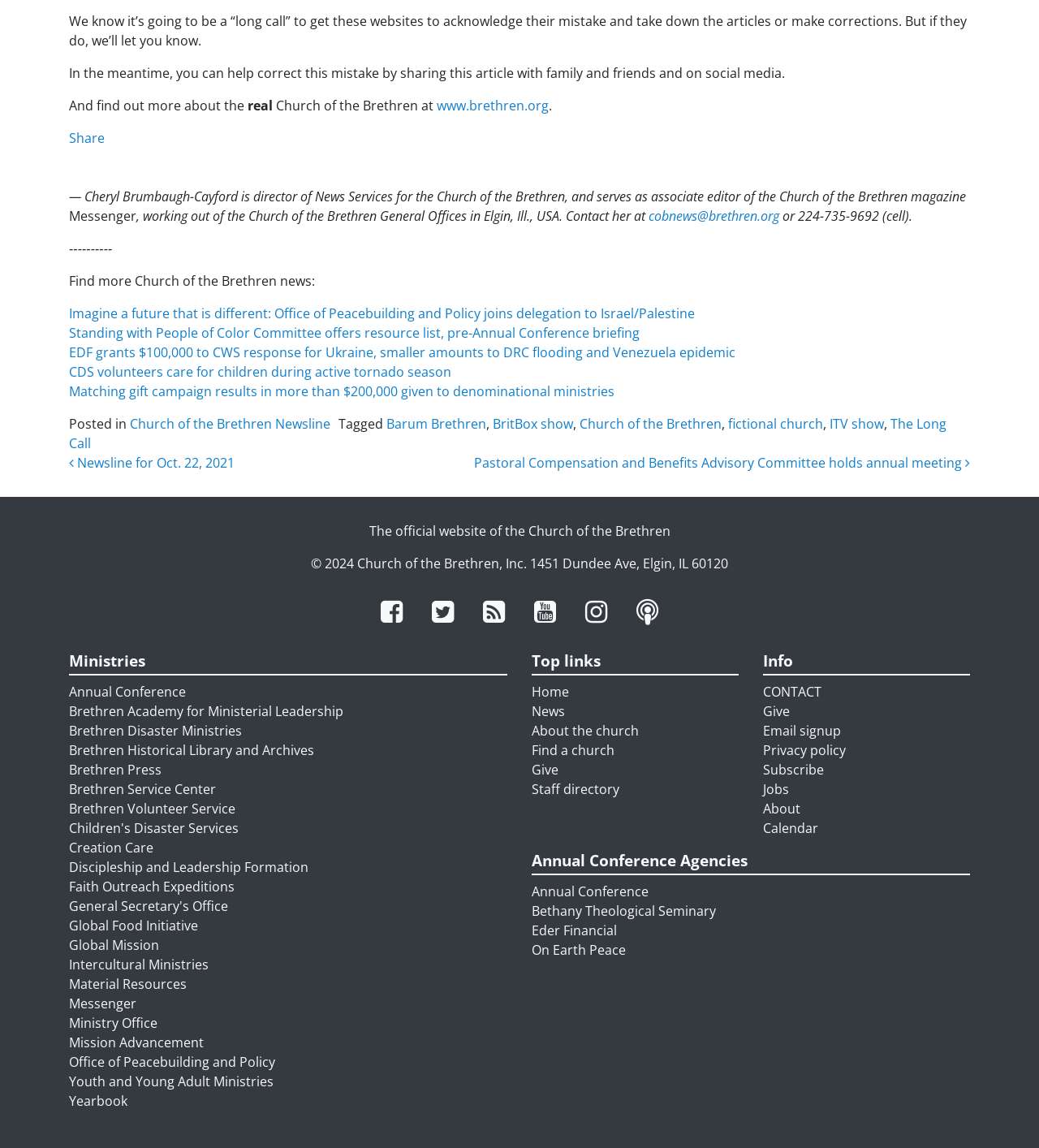Using a single word or phrase, answer the following question: 
What is the name of the church?

Church of the Brethren